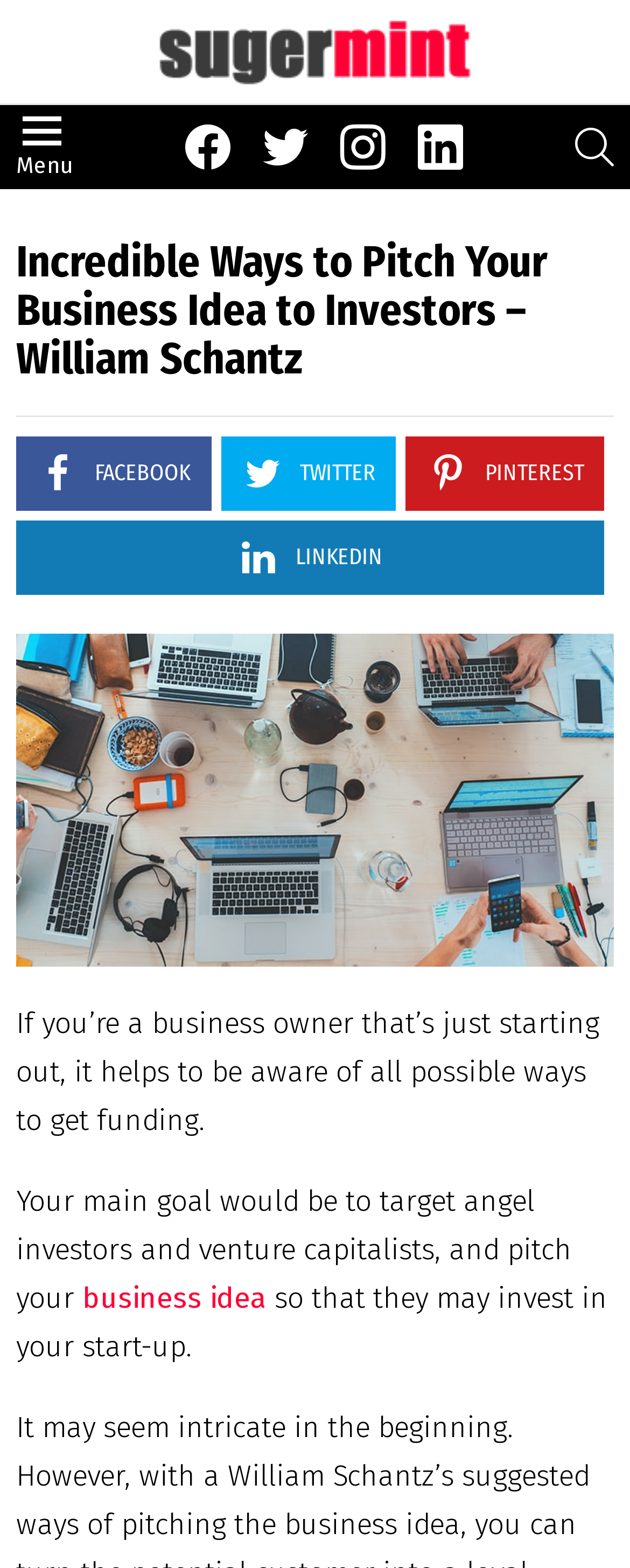Provide an in-depth caption for the webpage.

The webpage is about pitching business ideas to investors, specifically targeting angel investors and venture capitalists. At the top left, there is a link to "Suger Mint" accompanied by an image, and a menu icon is located nearby. On the top right, there are social media links to Facebook, Twitter, Instagram, LinkedIn, and a search icon.

Below the top section, there is a header with the title "Incredible Ways to Pitch Your Business Idea to Investors – William Schantz". Underneath the title, there are more social media links to Facebook, Twitter, Pinterest, and LinkedIn.

A large image related to "Business Email" is displayed below the social media links. Following the image, there is a paragraph of text that explains the importance of being aware of all possible ways to get funding as a business owner. The text continues, stating that the main goal is to target angel investors and venture capitalists, and pitch a business idea so that they may invest in the start-up. The phrase "business idea" is a clickable link within the text.